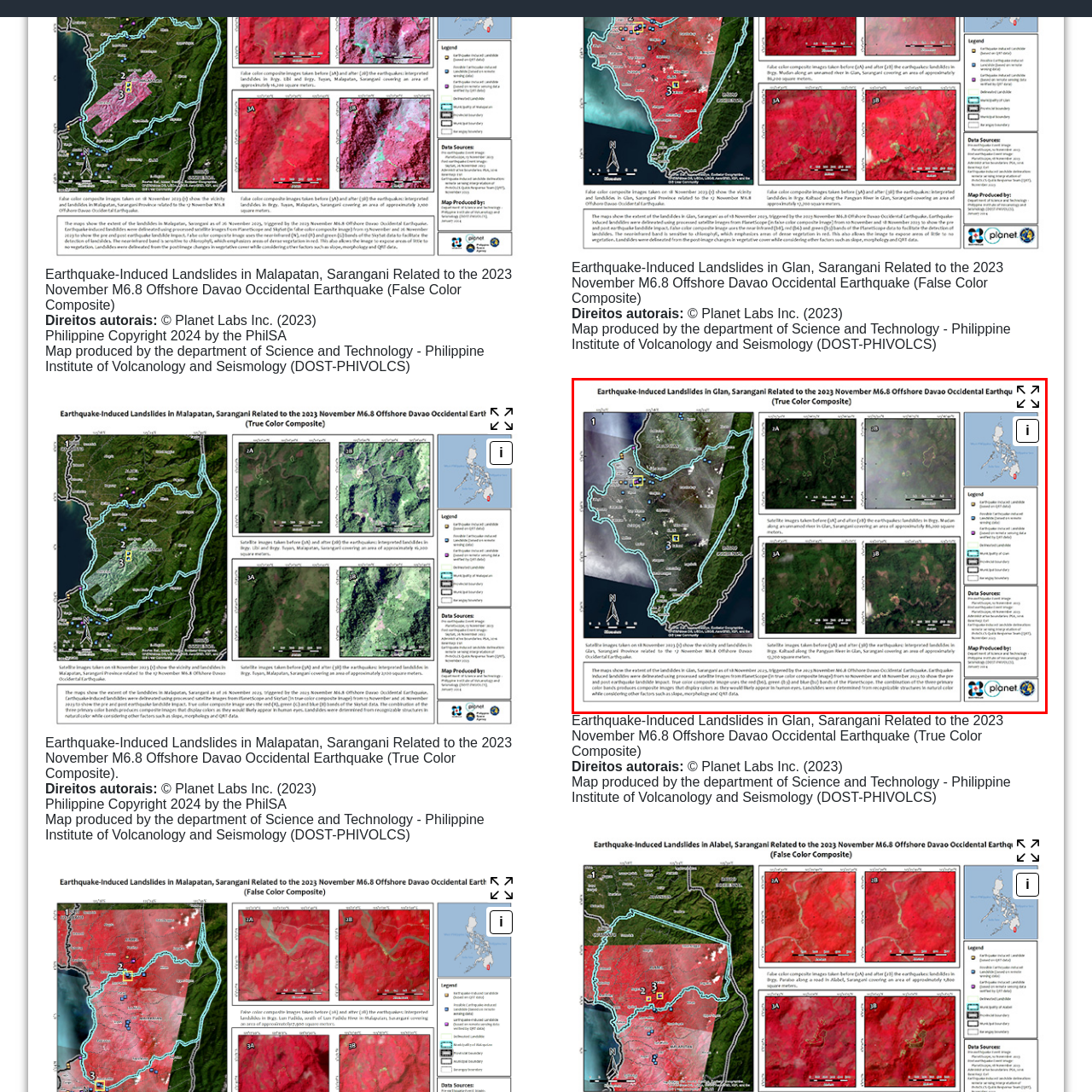Examine the image within the red border and provide a concise answer: What is the magnitude of the earthquake?

M6.8